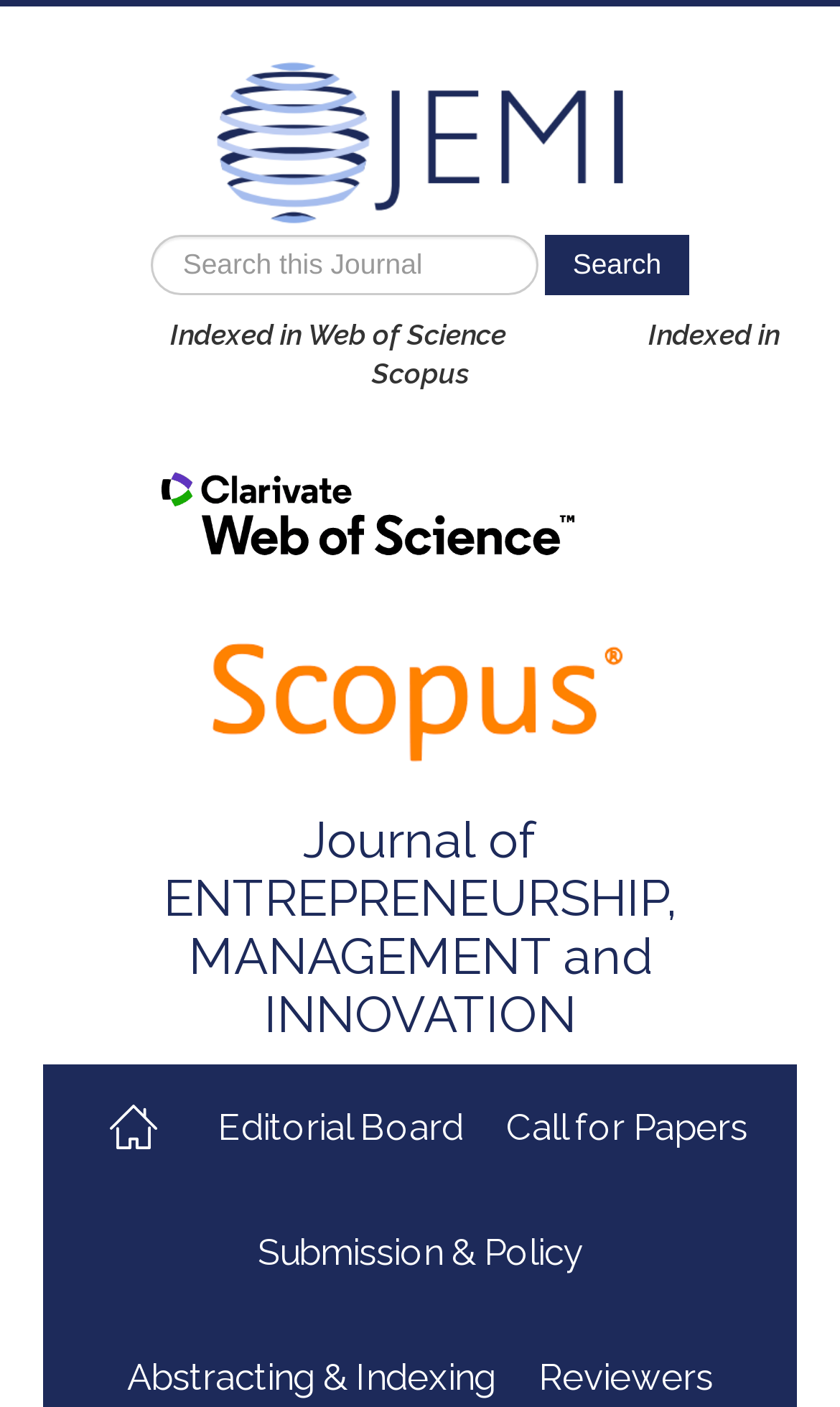Explain the contents of the webpage comprehensively.

The webpage is about the Journal of Entrepreneurship, Management and Innovation. At the top, there is a logo "JEMI" with a link to the journal's homepage, accompanied by an image of the journal's logo. Below the logo, there is a search bar with a search button, where users can input keywords to search for specific content.

On the top-right side, there is a section highlighting the journal's indexing in Web of Science and Scopus, with corresponding images of the two indexing platforms. Below this section, there is a horizontal line of whitespace, separating it from the main content.

The main content area displays the journal's title, "Journal of ENTREPRENEURSHIP, MANAGEMENT and INNOVATION", in a prominent font size. Below the title, there are four links: "Journal Description", "Editorial Board", "Call for Papers", and "Submission & Policy", which provide access to different sections of the journal's website. The "Journal Description" link is accompanied by a small image.